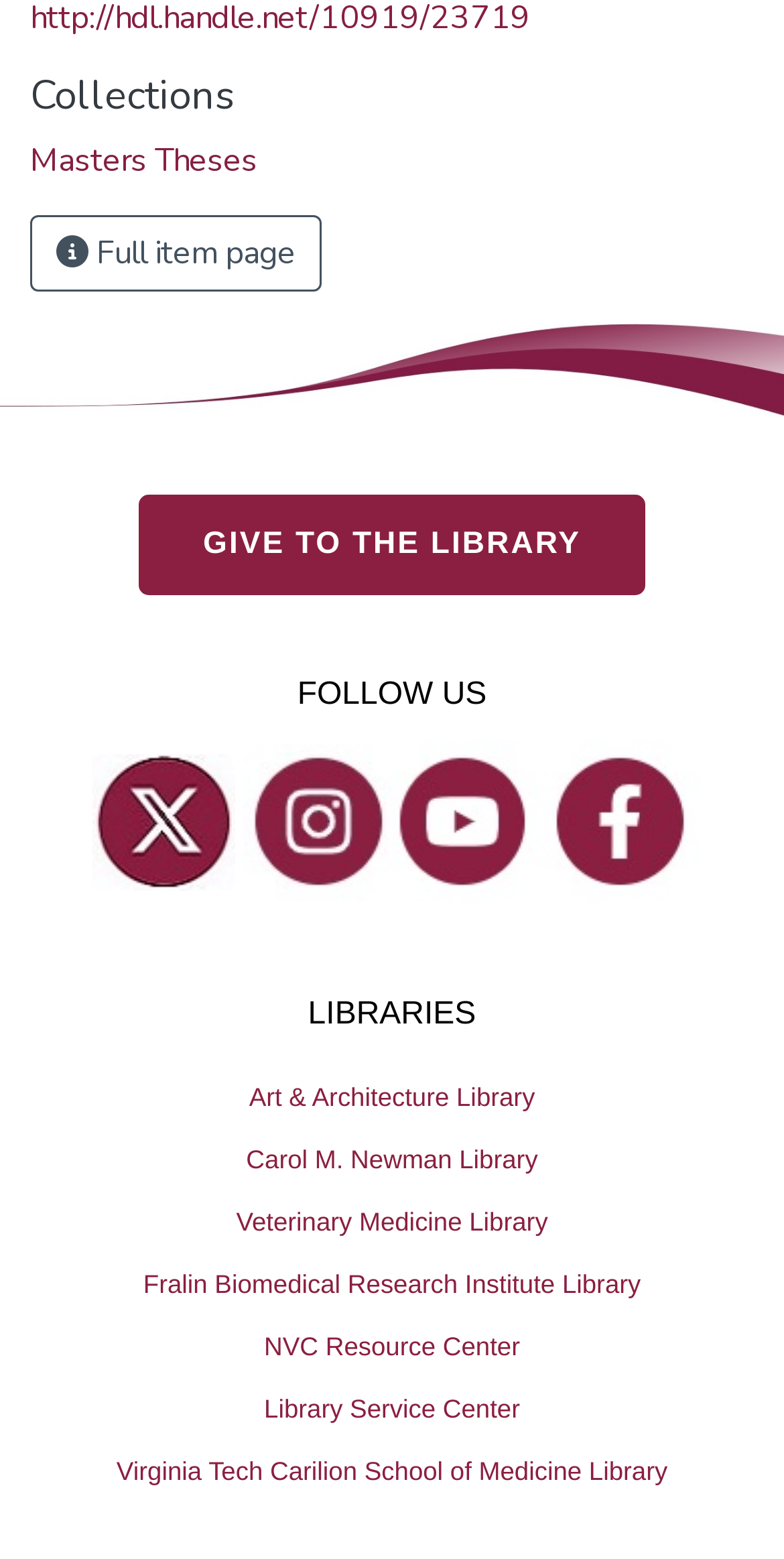Determine the bounding box coordinates of the clickable area required to perform the following instruction: "Visit Art & Architecture Library". The coordinates should be represented as four float numbers between 0 and 1: [left, top, right, bottom].

[0.0, 0.683, 1.0, 0.723]